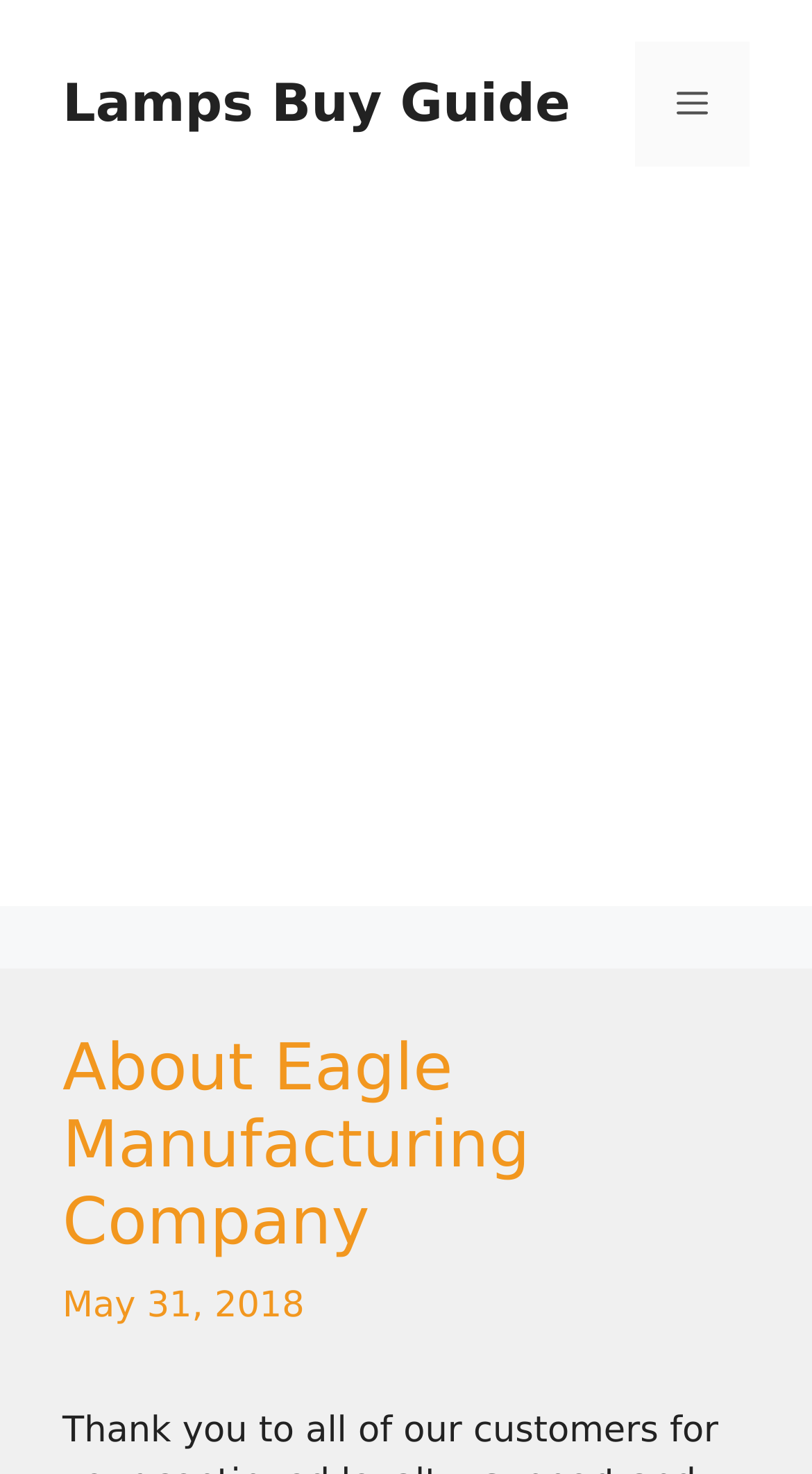What is the name of the company?
Please answer the question with as much detail as possible using the screenshot.

I inferred this answer by looking at the heading element 'About Eagle Manufacturing Company' which is a part of the HeaderAsNonLandmark element. This heading is likely to be the title of the webpage, and it mentions the company name.